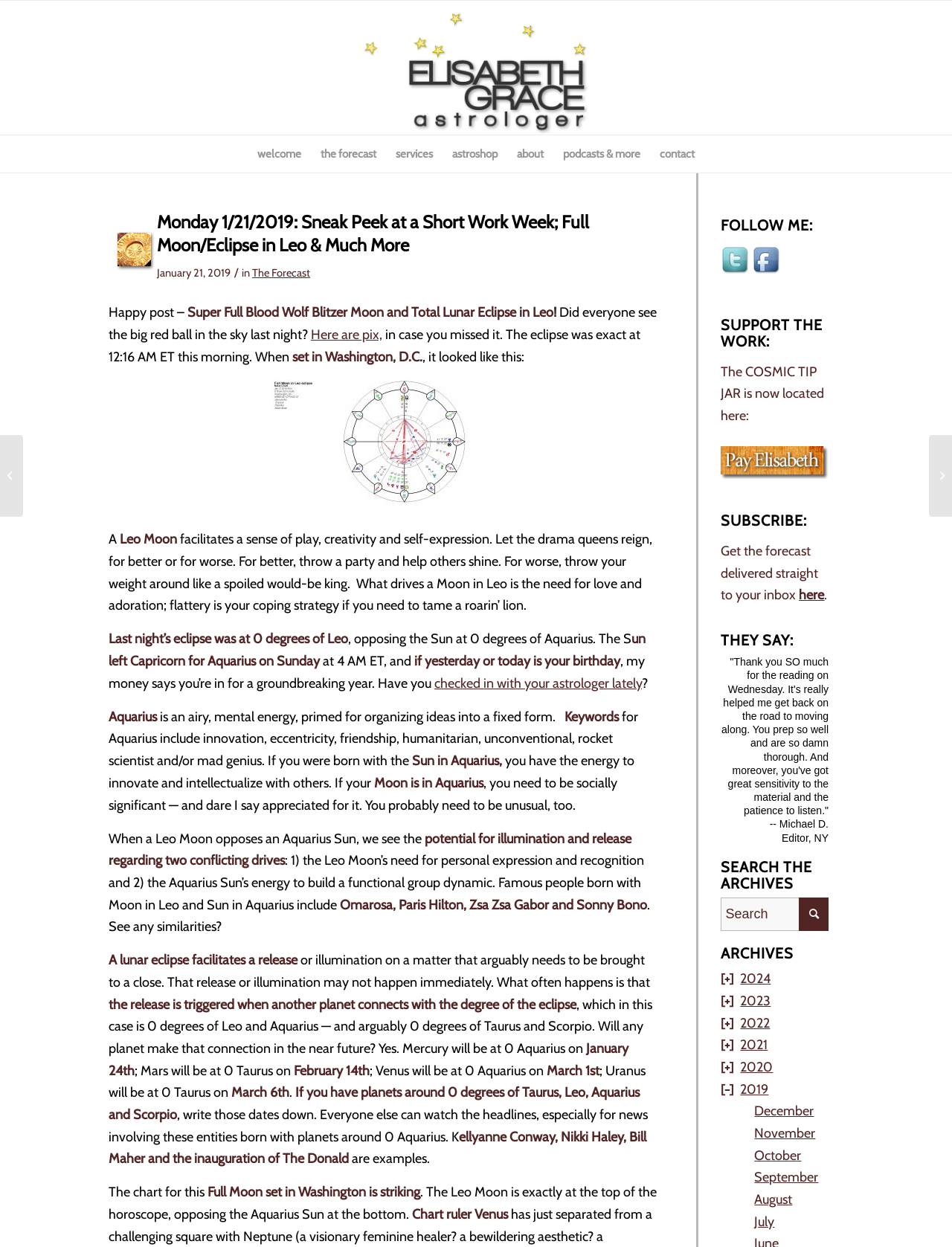Based on the image, please respond to the question with as much detail as possible:
What is the date of the lunar eclipse mentioned in the article?

The article mentions 'Monday 1/21/2019' as the date of the lunar eclipse, which corresponds to January 21, 2019.